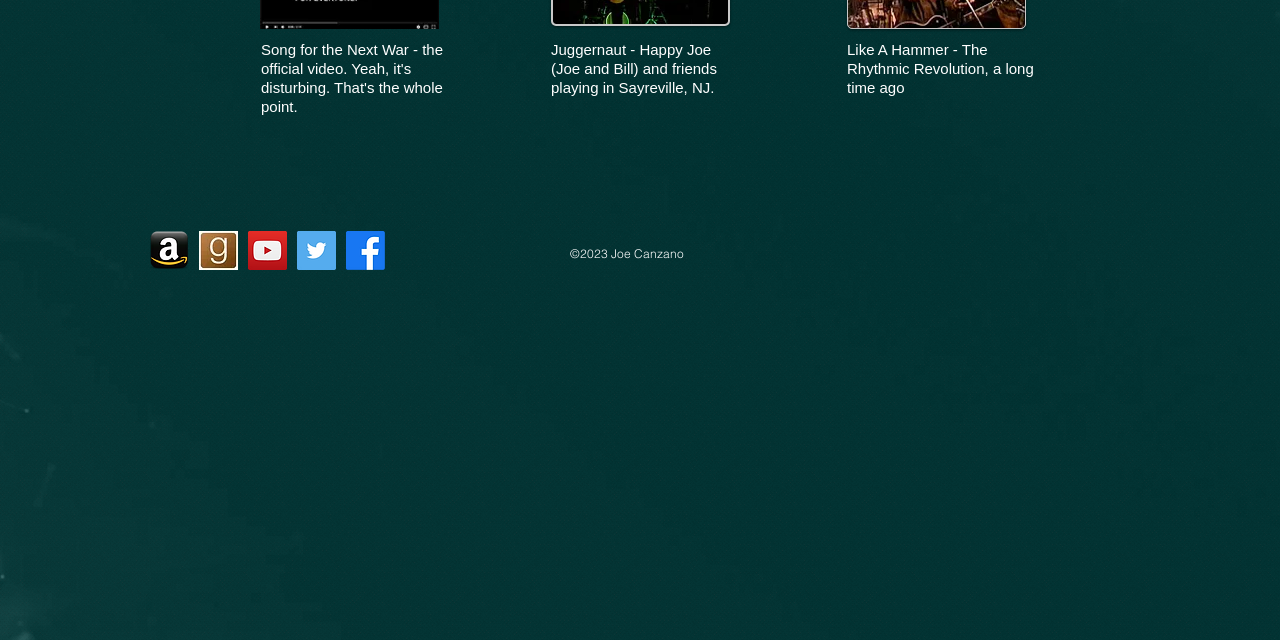Using the element description: "aria-label="YouTube Social Icon"", determine the bounding box coordinates for the specified UI element. The coordinates should be four float numbers between 0 and 1, [left, top, right, bottom].

[0.194, 0.361, 0.224, 0.422]